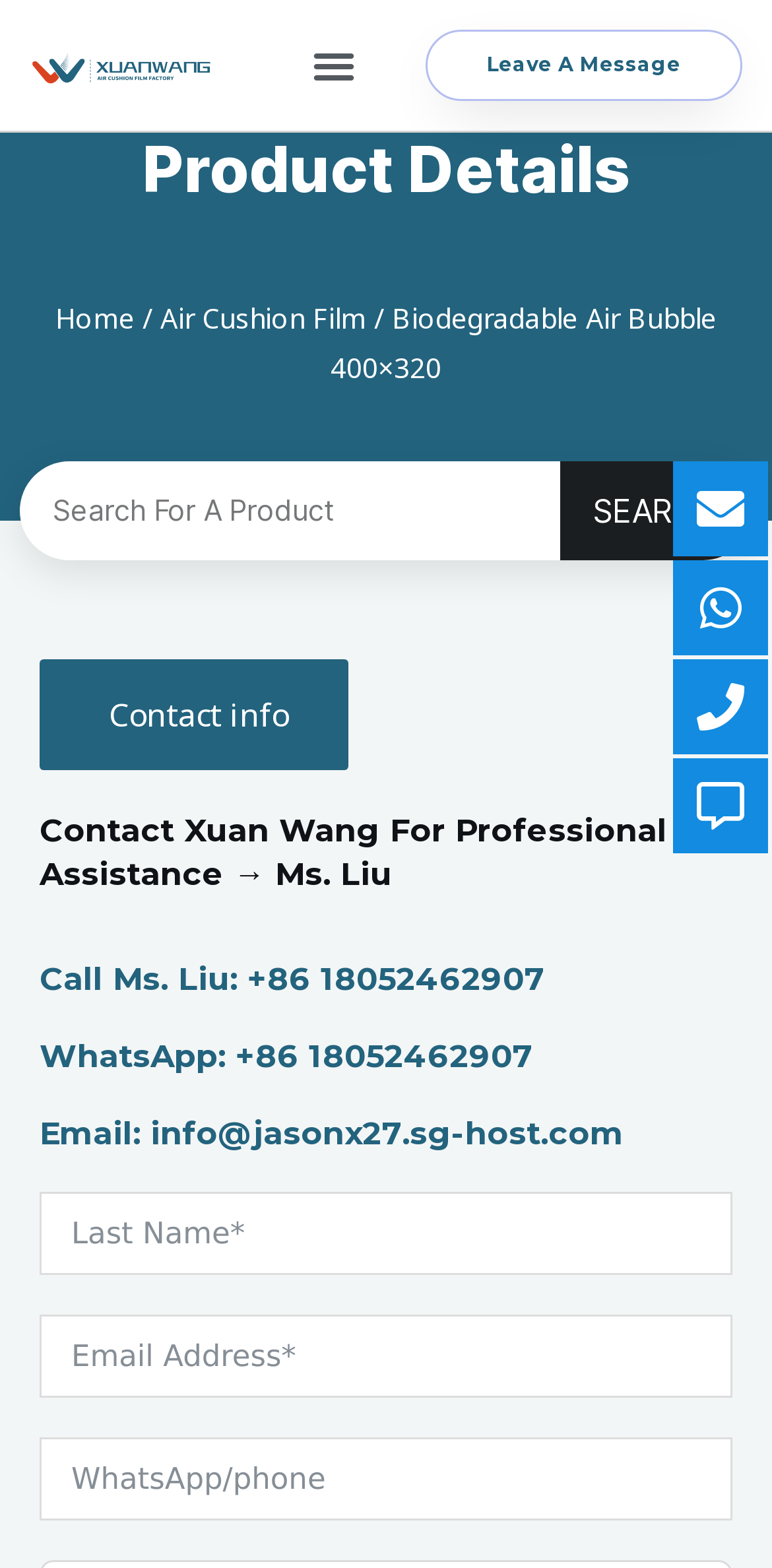Determine the bounding box coordinates of the region to click in order to accomplish the following instruction: "Call Ms. Liu". Provide the coordinates as four float numbers between 0 and 1, specifically [left, top, right, bottom].

[0.051, 0.612, 0.708, 0.636]